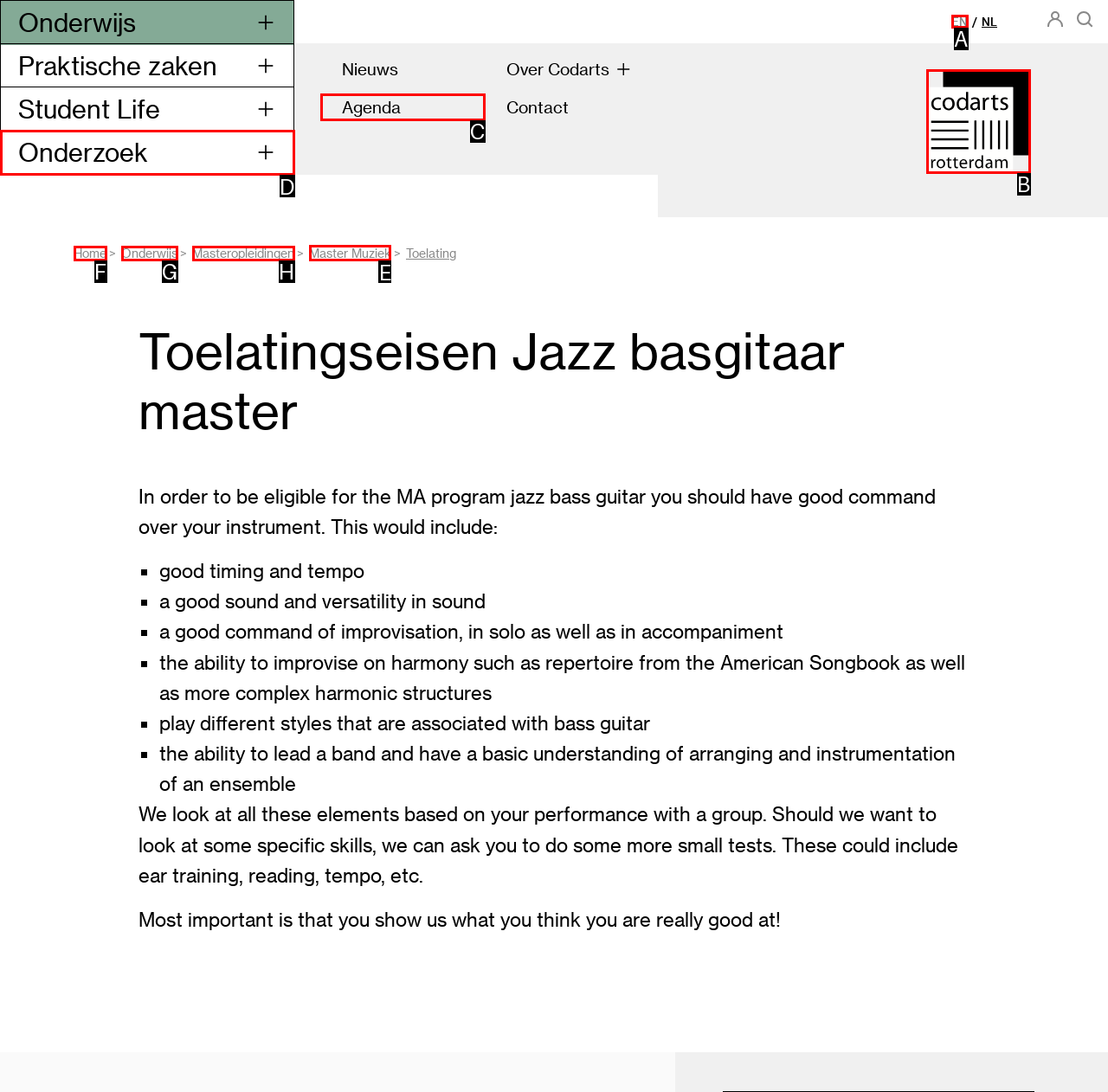Choose the letter of the UI element necessary for this task: Click on the 'Master Muziek' link
Answer with the correct letter.

E